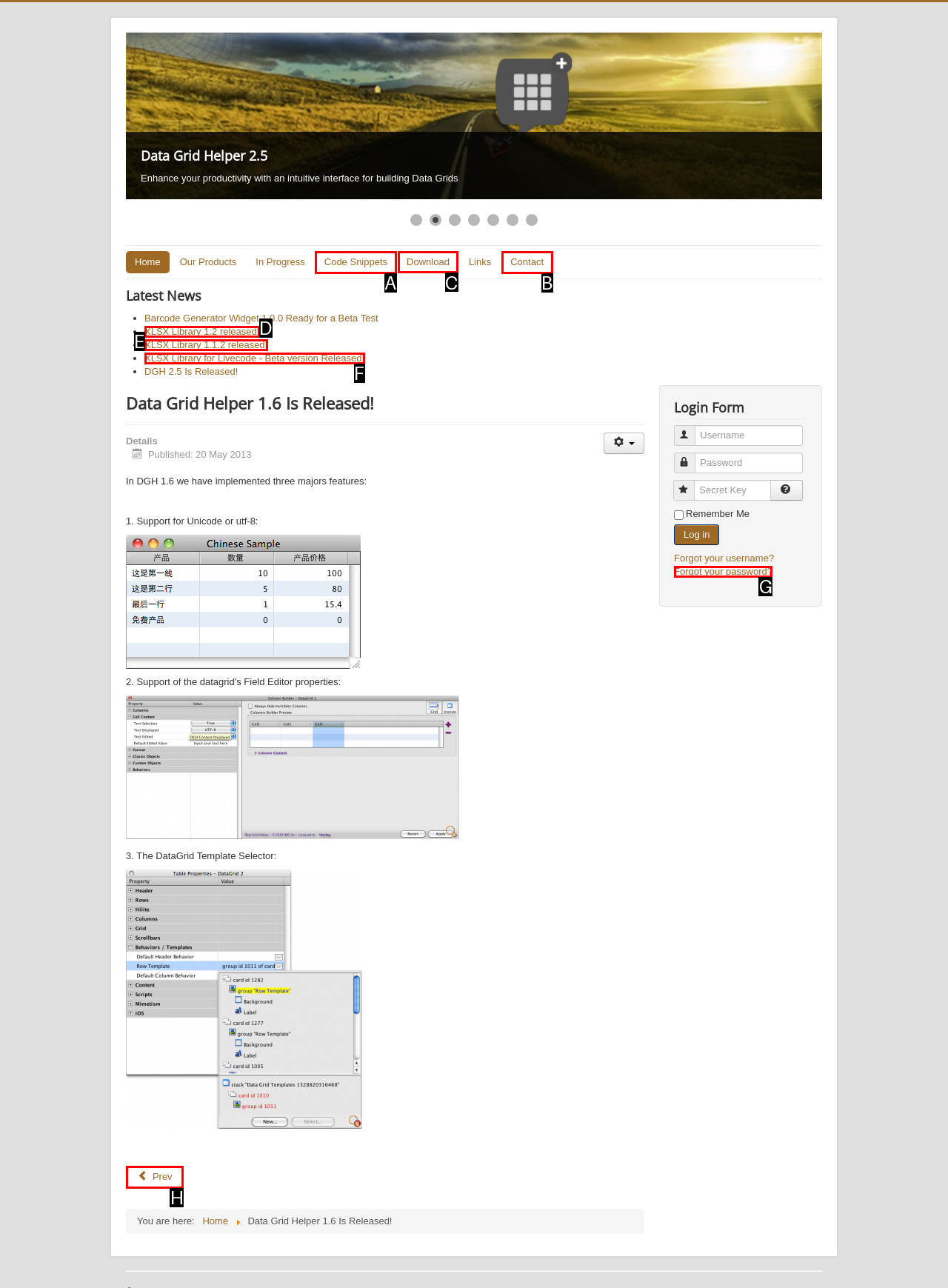Identify the letter of the UI element you should interact with to perform the task: Click on the 'Download' link
Reply with the appropriate letter of the option.

C